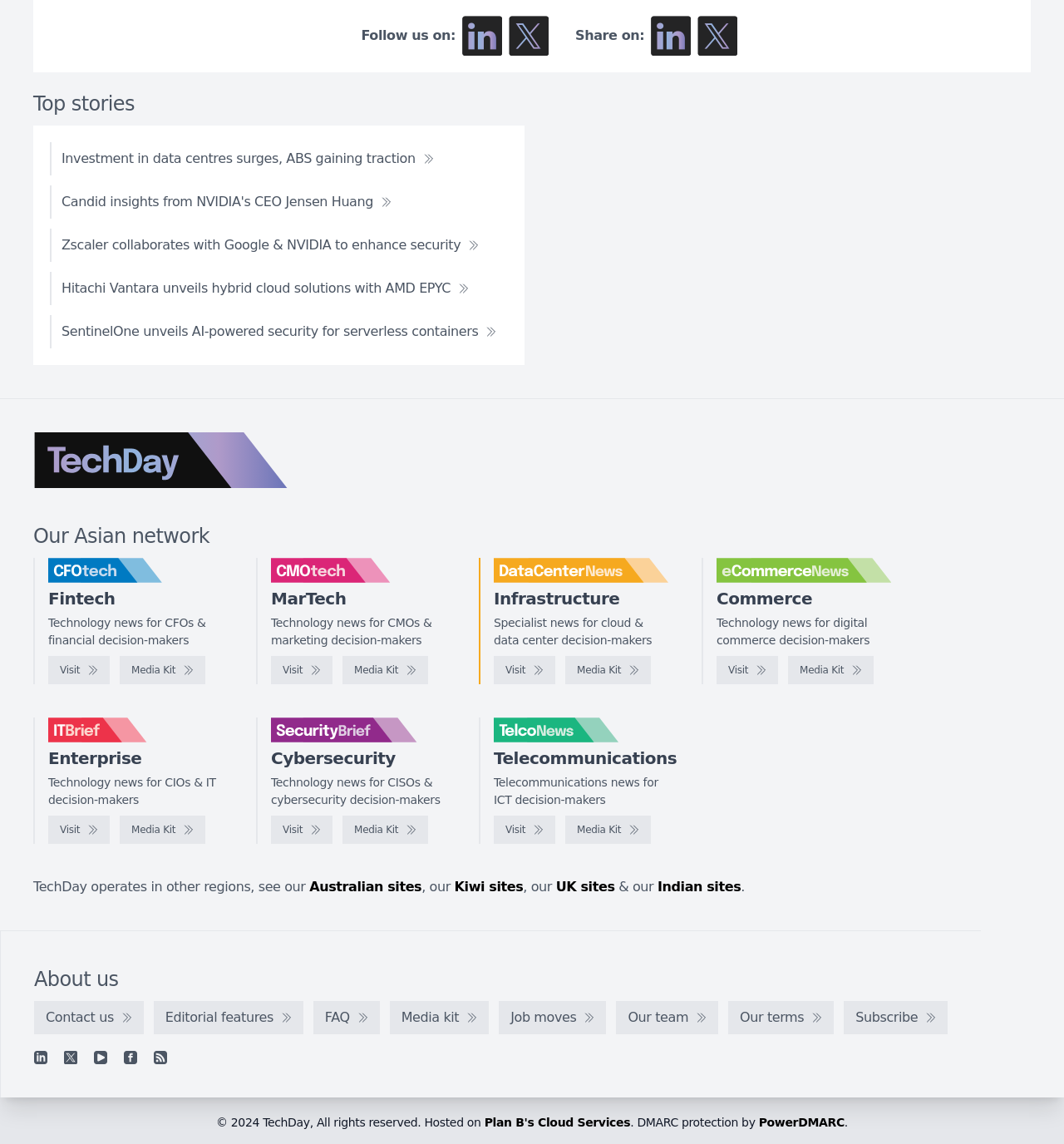Specify the bounding box coordinates for the region that must be clicked to perform the given instruction: "Explore the Fintech section".

[0.045, 0.515, 0.108, 0.532]